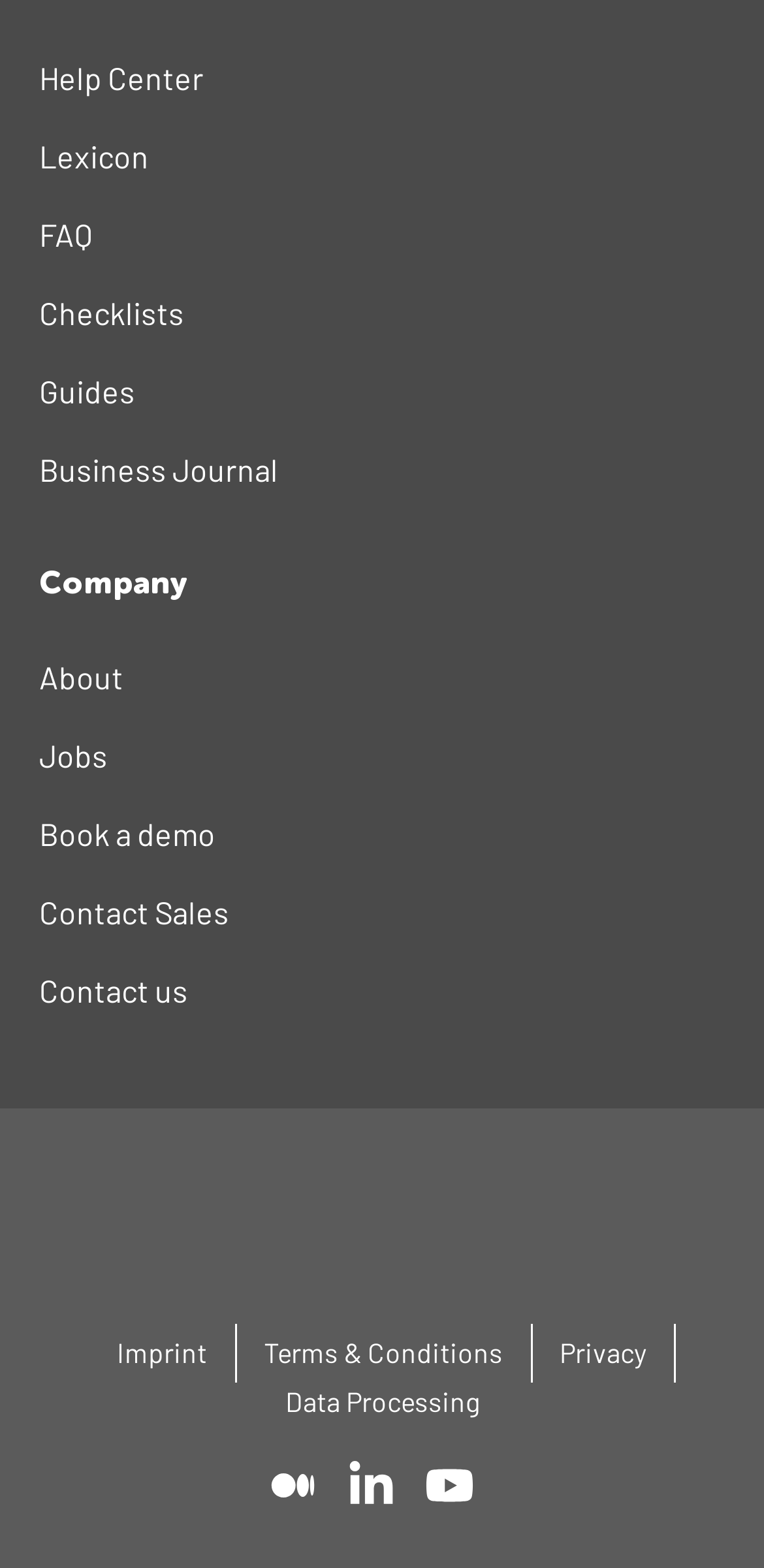Find the bounding box coordinates of the area that needs to be clicked in order to achieve the following instruction: "View the imprint". The coordinates should be specified as four float numbers between 0 and 1, i.e., [left, top, right, bottom].

[0.117, 0.845, 0.306, 0.882]